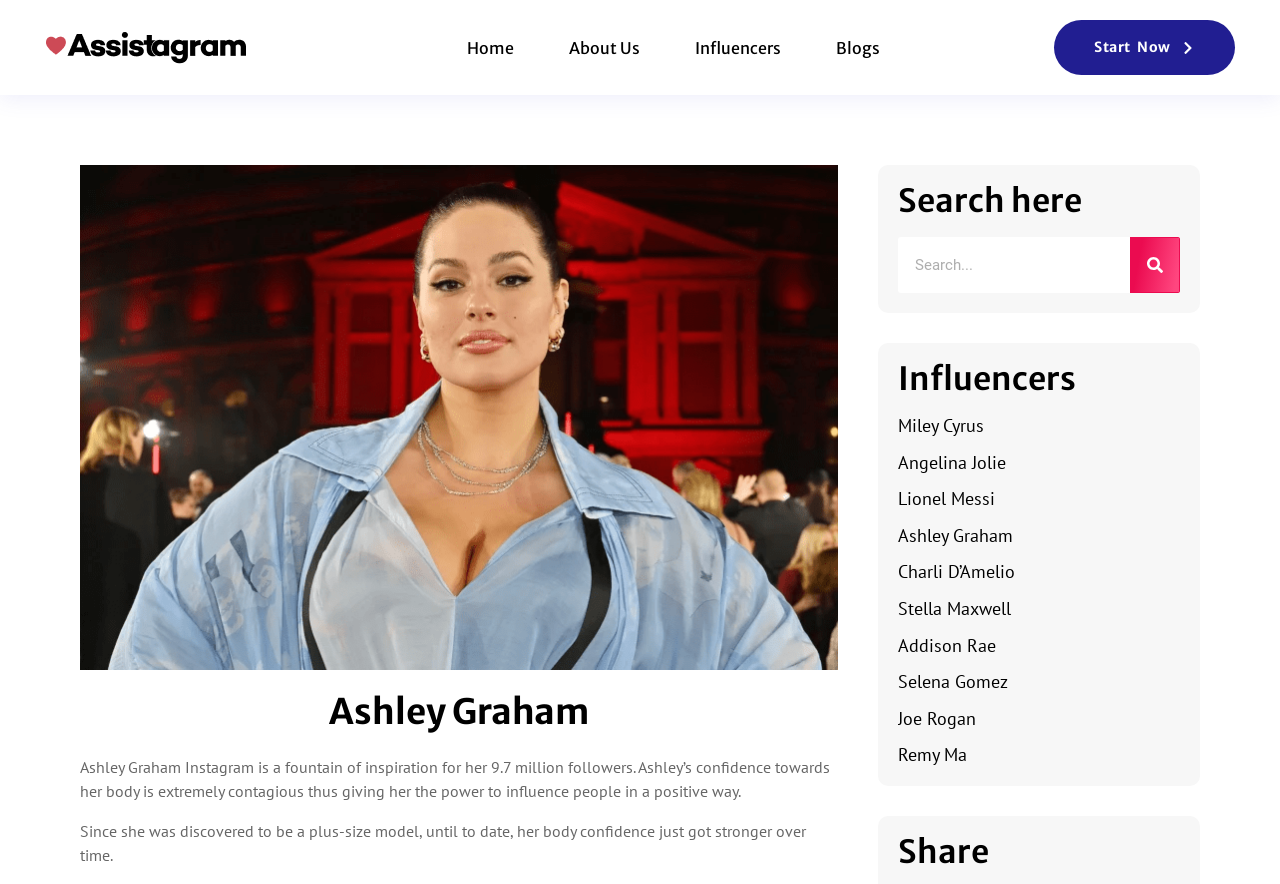Identify the bounding box coordinates for the region to click in order to carry out this instruction: "View Miley Cyrus's profile". Provide the coordinates using four float numbers between 0 and 1, formatted as [left, top, right, bottom].

[0.702, 0.468, 0.769, 0.494]